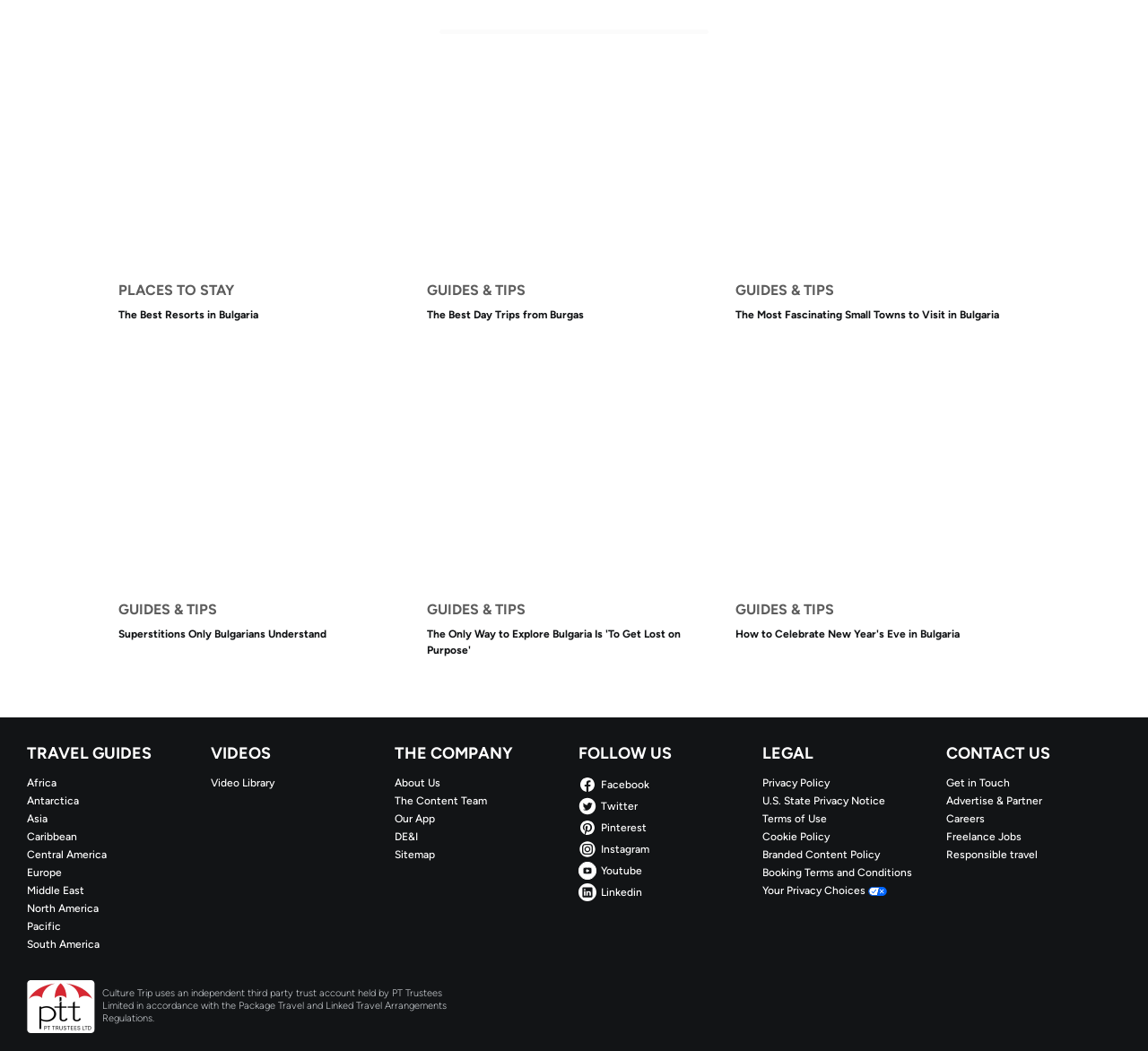What is the company name mentioned at the bottom?
Answer the question with just one word or phrase using the image.

PT Trustees Limited